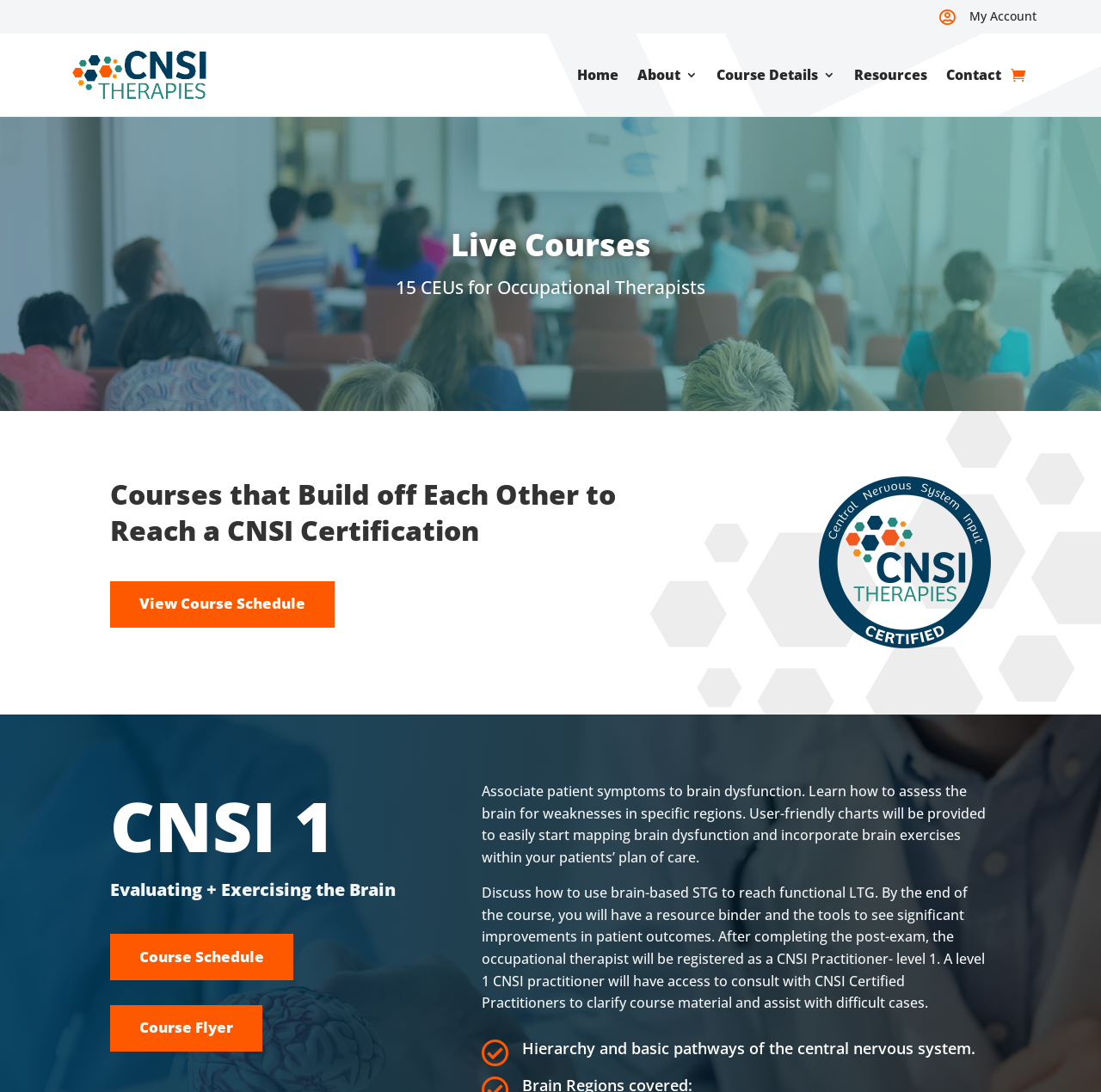What is the title of the course described on this webpage?
Look at the image and answer with only one word or phrase.

15 CEUs for Occupational Therapists